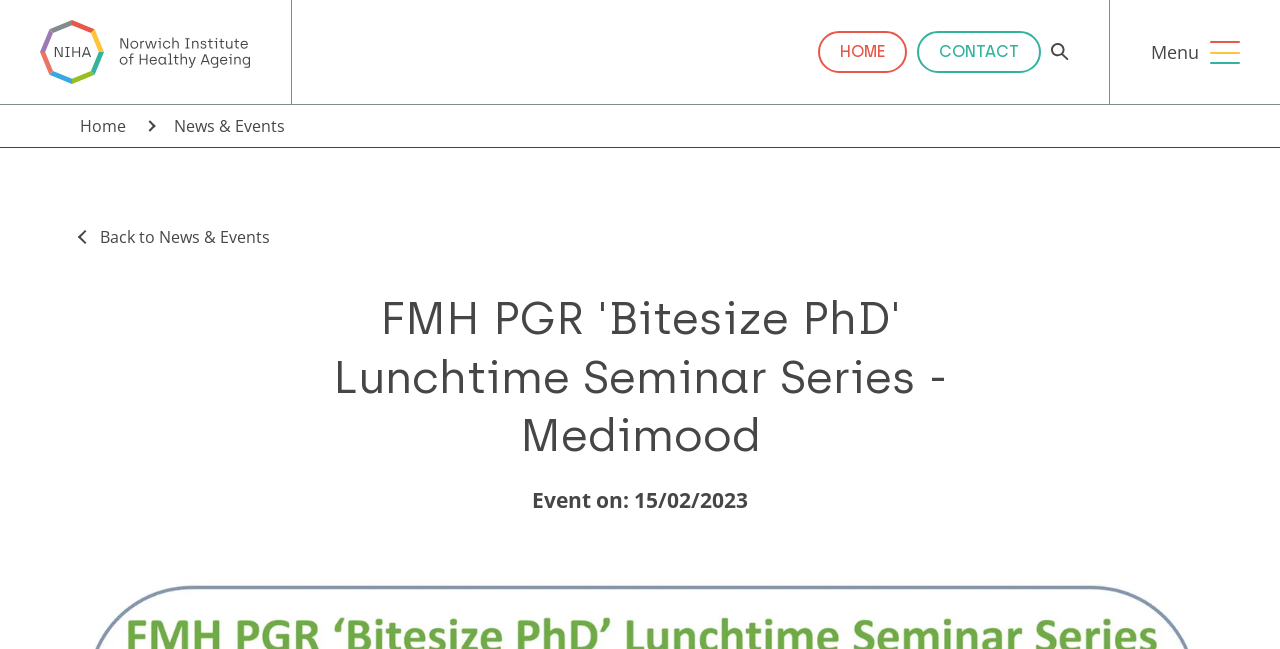Locate the bounding box coordinates of the clickable region necessary to complete the following instruction: "Contact us". Provide the coordinates in the format of four float numbers between 0 and 1, i.e., [left, top, right, bottom].

[0.716, 0.047, 0.813, 0.113]